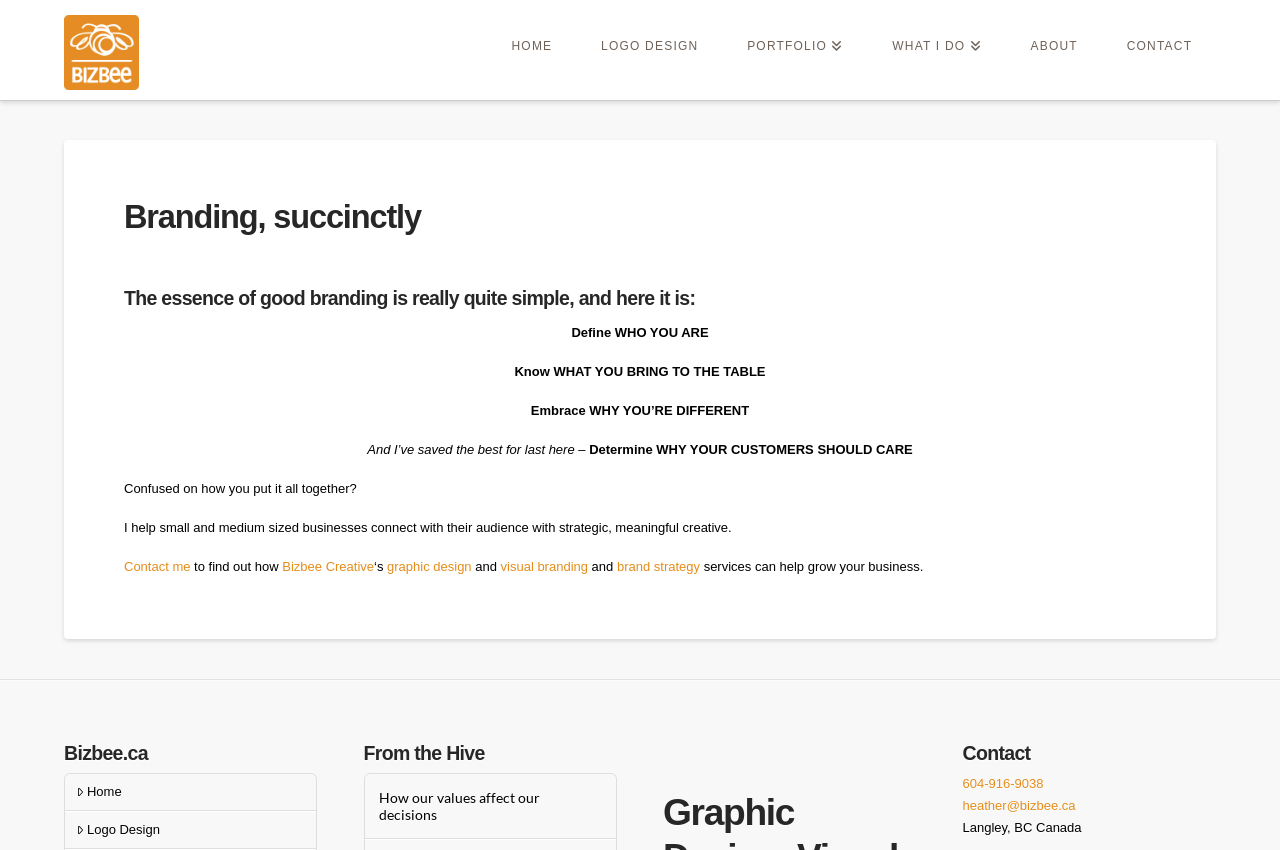Bounding box coordinates are specified in the format (top-left x, top-left y, bottom-right x, bottom-right y). All values are floating point numbers bounded between 0 and 1. Please provide the bounding box coordinate of the region this sentence describes: What I Do

[0.678, 0.0, 0.786, 0.118]